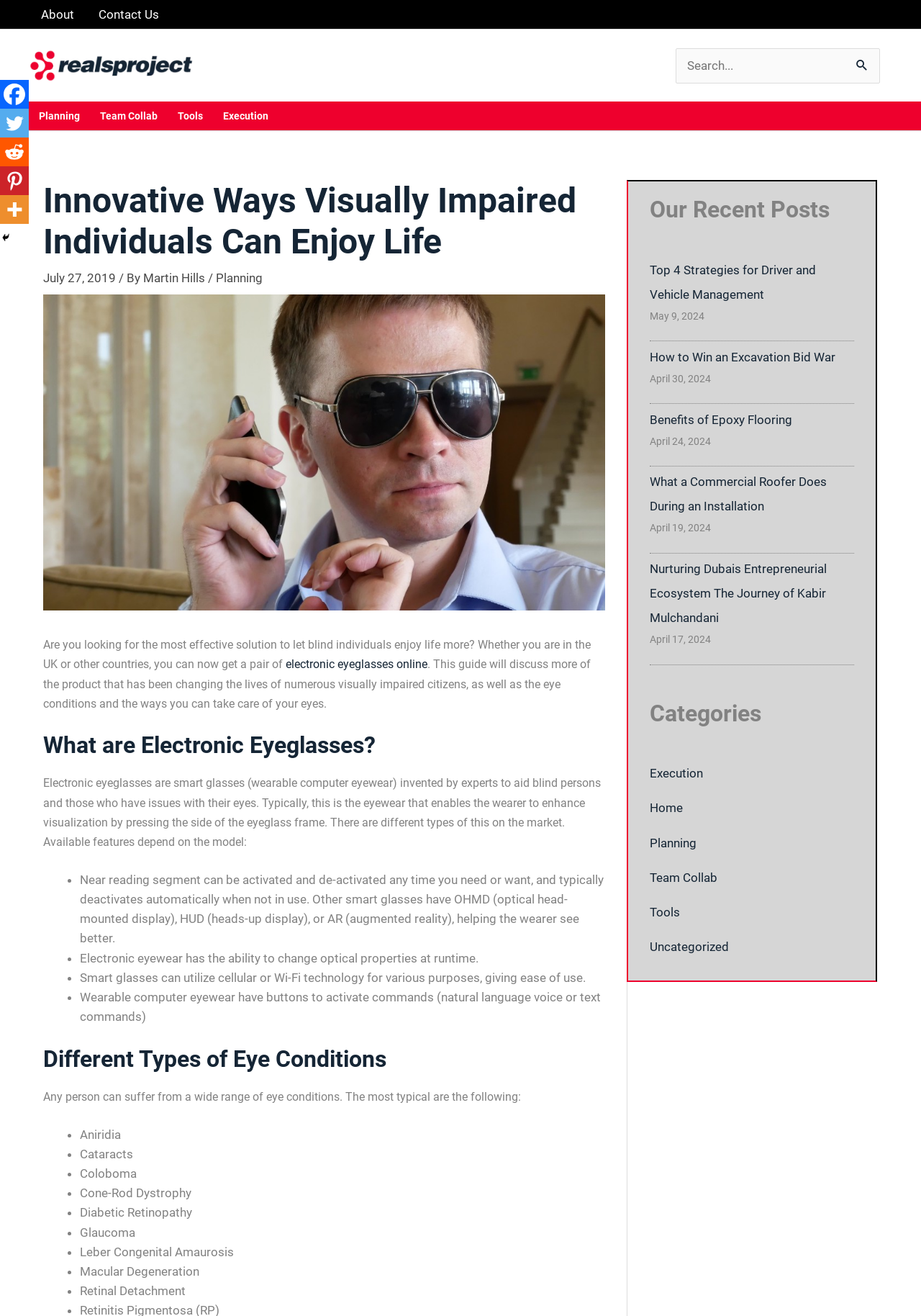Refer to the image and offer a detailed explanation in response to the question: What are some common eye conditions?

The webpage lists several common eye conditions, including Aniridia, Cataracts, Coloboma, Cone-Rod Dystrophy, Diabetic Retinopathy, Glaucoma, Leber Congenital Amaurosis, Macular Degeneration, and Retinal Detachment.